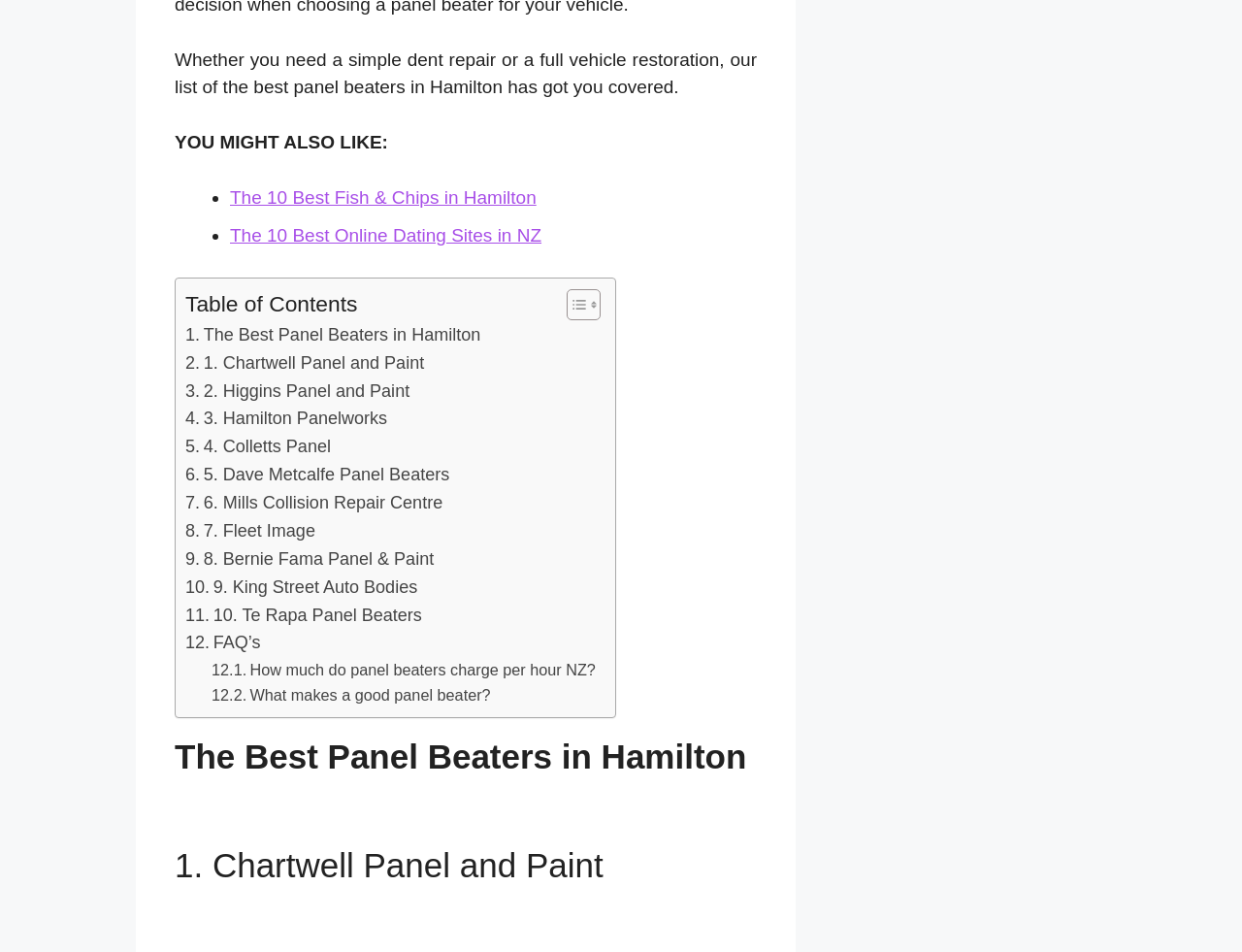What is the main topic of this webpage?
Please answer the question with as much detail and depth as you can.

Based on the content of the webpage, it appears to be a listicle or a guide to the best panel beaters in Hamilton, with a brief introduction and a table of contents that links to different sections of the page.